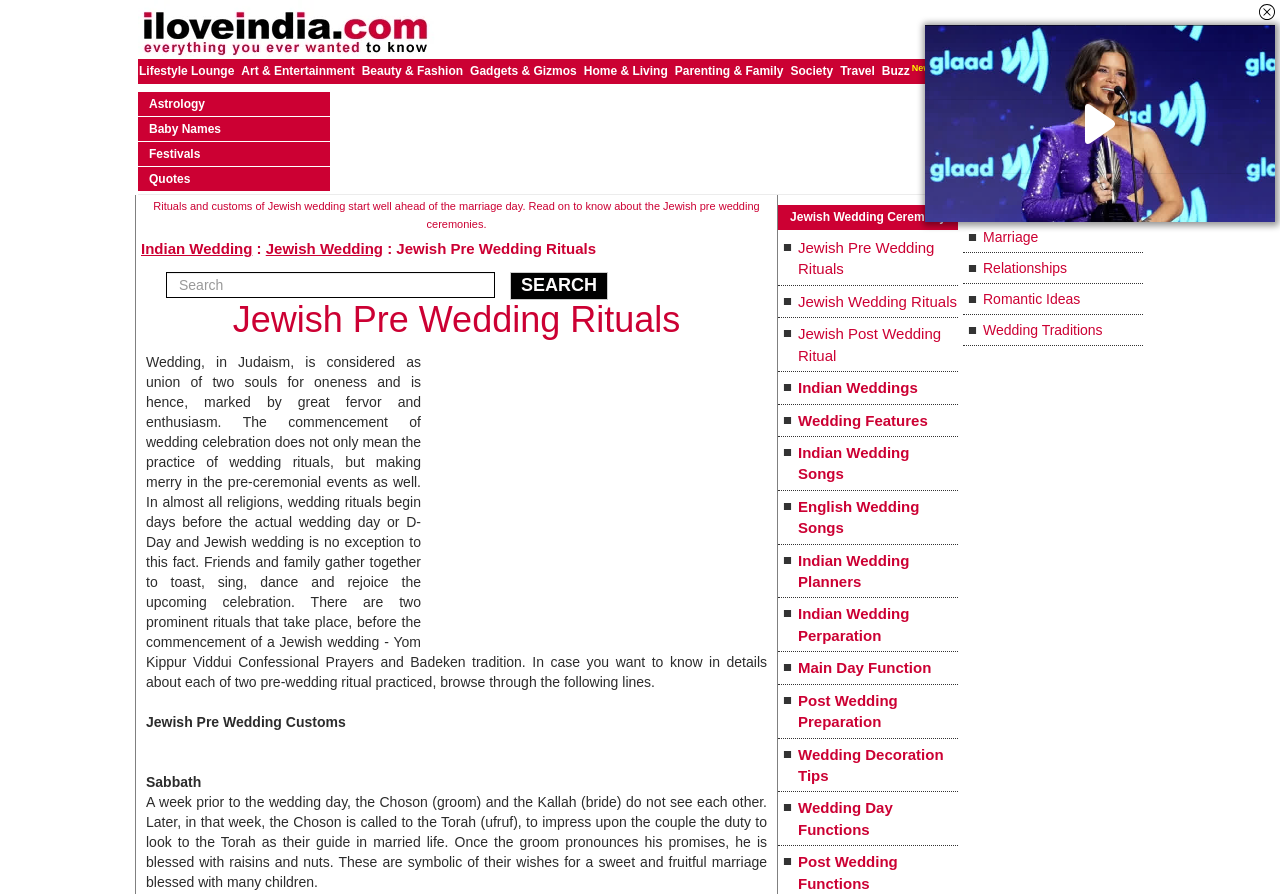Answer the question in a single word or phrase:
What is the main topic of this webpage?

Jewish Pre Wedding Rituals